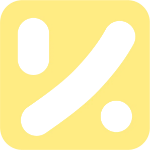Please provide a comprehensive answer to the question based on the screenshot: What is the tone of the brand's identity?

The caption describes the logo as reflecting a vibrant and approachable identity, suggesting that the brand's tone is energetic and welcoming.